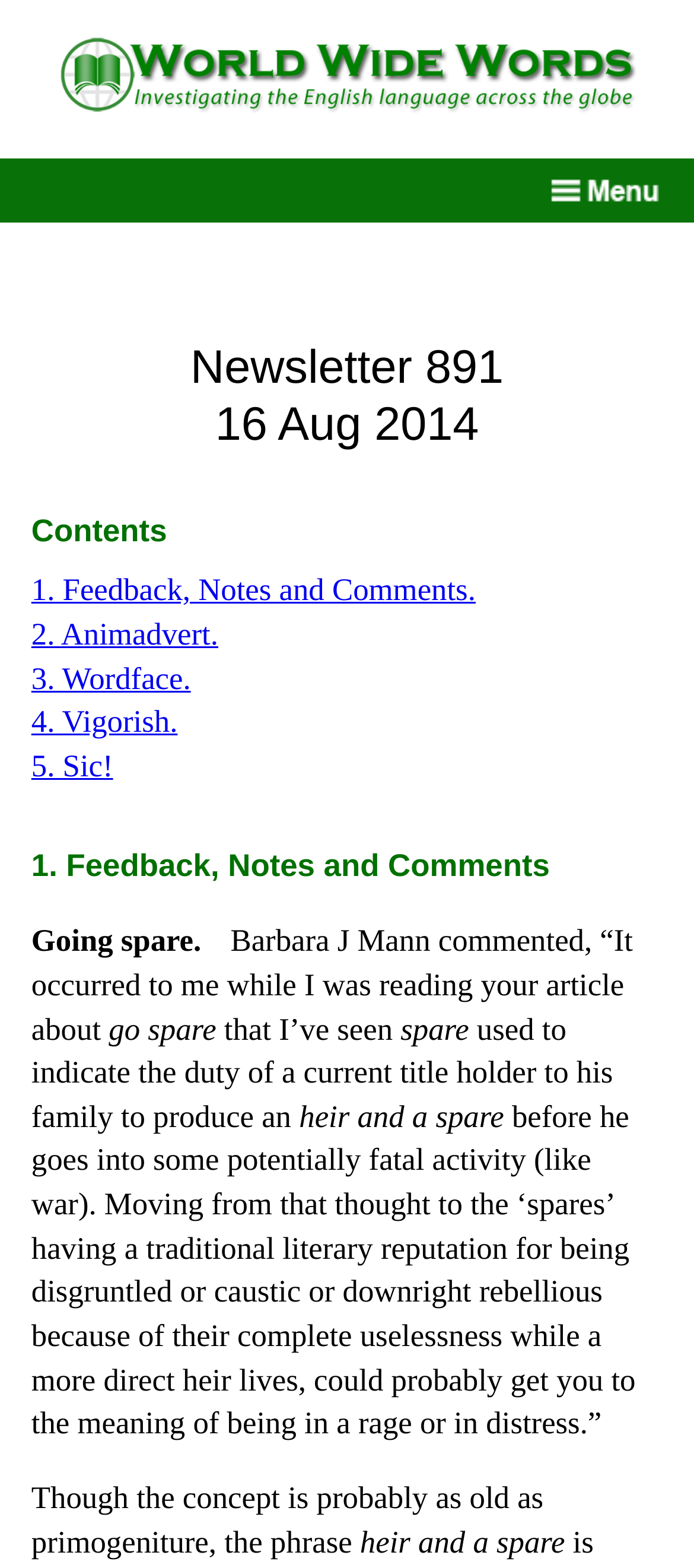Find the main header of the webpage and produce its text content.

Newsletter 891
16 Aug 2014